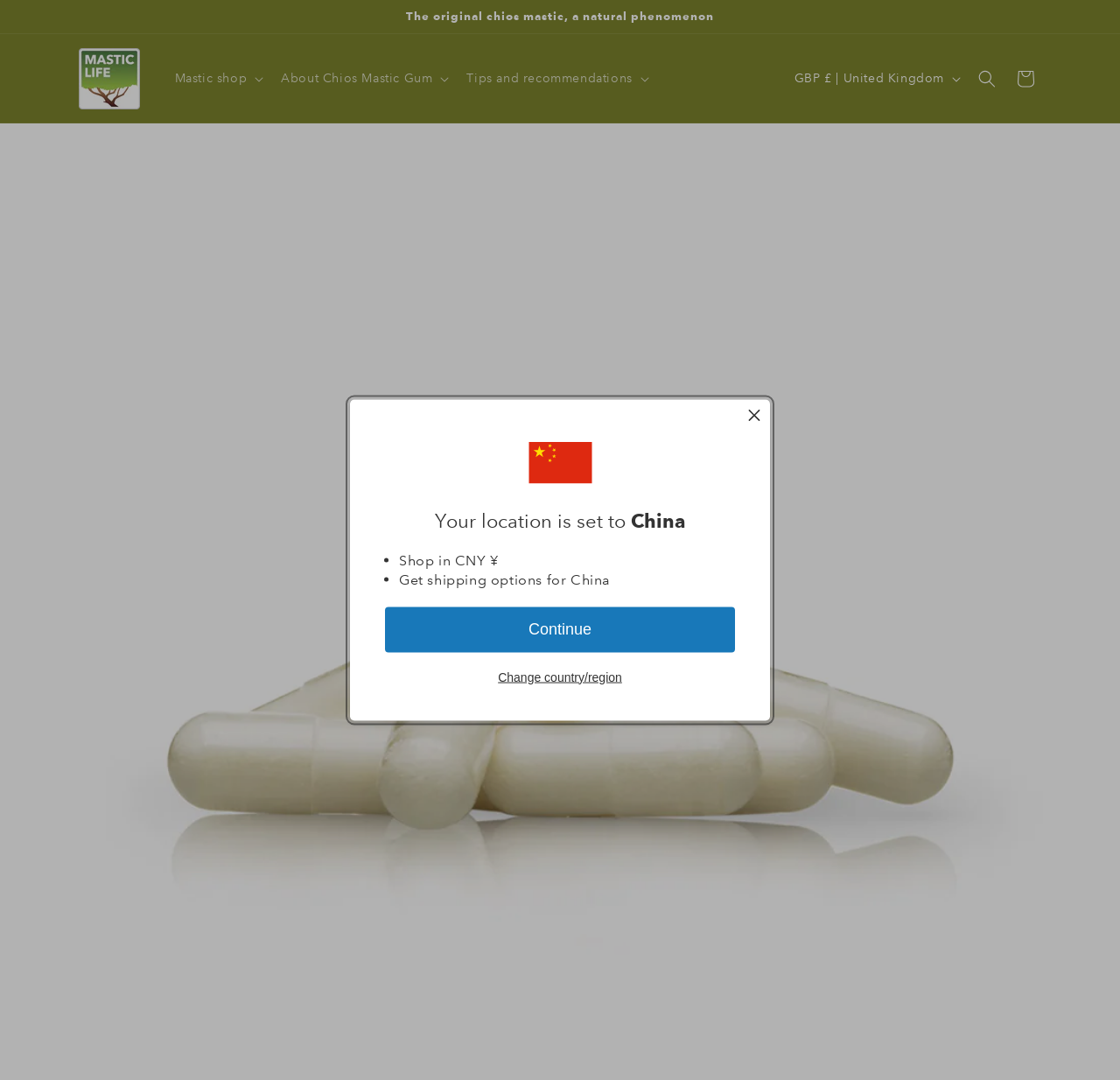How many menu options are available in the top navigation bar?
Answer the question with a single word or phrase derived from the image.

3